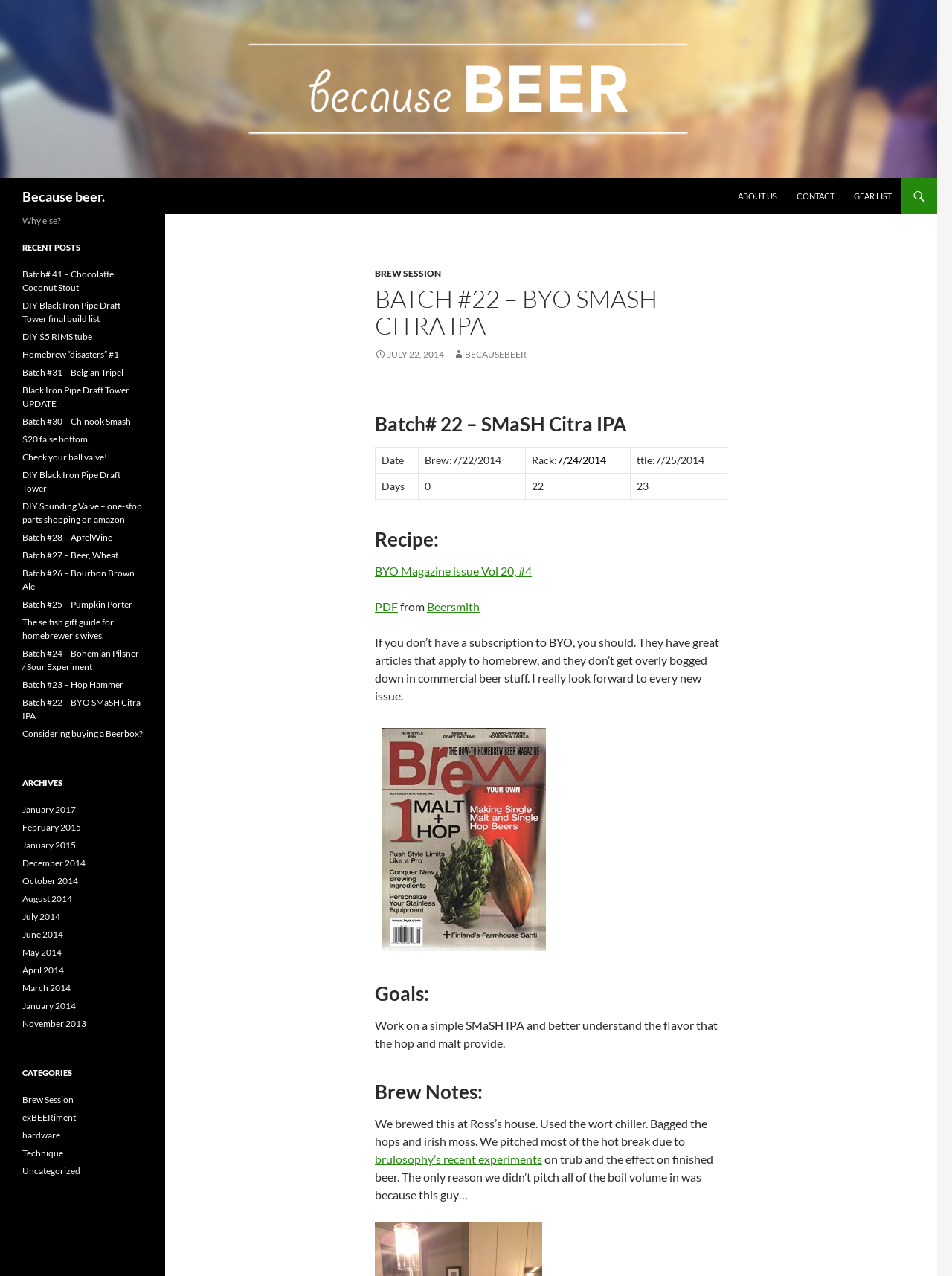Using the format (top-left x, top-left y, bottom-right x, bottom-right y), and given the element description, identify the bounding box coordinates within the screenshot: becausebeer

[0.476, 0.273, 0.553, 0.282]